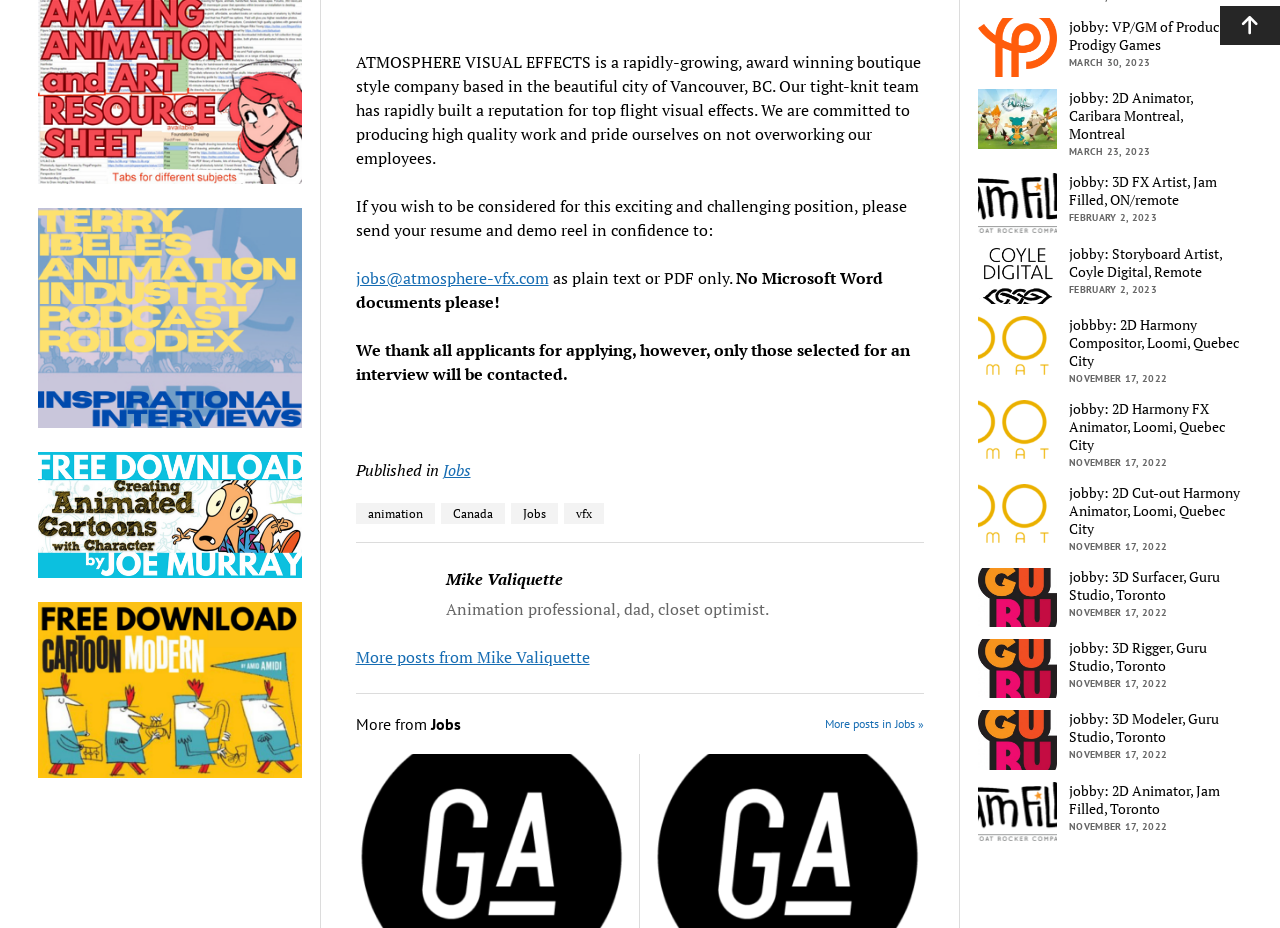Find the bounding box coordinates of the area that needs to be clicked in order to achieve the following instruction: "View jobs in animation". The coordinates should be specified as four float numbers between 0 and 1, i.e., [left, top, right, bottom].

[0.278, 0.542, 0.339, 0.565]